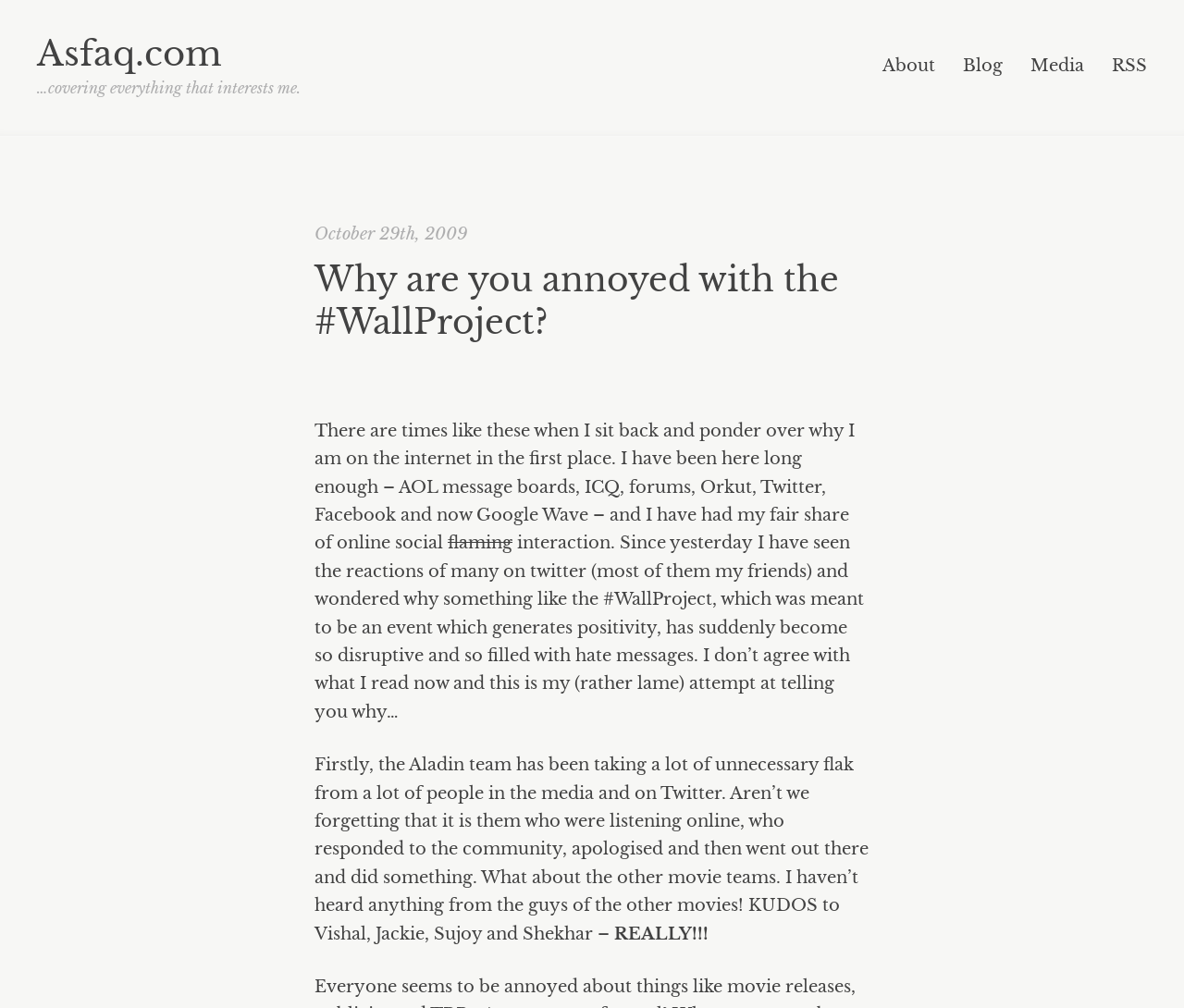Provide a thorough summary of the webpage.

The webpage is a blog post titled "Why are you annoyed with the #WallProject?" on the website Asfaq.com. At the top, there is a heading with the website's name, followed by a subtitle that describes the website's content. 

Below the title, there are navigation links to "About", "Blog", "Media", and "RSS" on the top right side of the page. 

The main content of the blog post starts with a header that displays the date "October 29th, 2009". The title of the blog post "Why are you annoyed with the #WallProject?" is displayed prominently below the date. 

The blog post itself is a lengthy text that discusses the author's thoughts on the #WallProject, a social media event that was meant to generate positivity but ended up receiving hate messages. The text is divided into several paragraphs, with some emphasized words like "flaming" and "REALLY!!!".

At the bottom of the page, there is a "Post navigation" section, which likely contains links to previous or next blog posts. There is also a "Skip to content" link at the very top of the page, allowing users to bypass the navigation links and go directly to the main content.